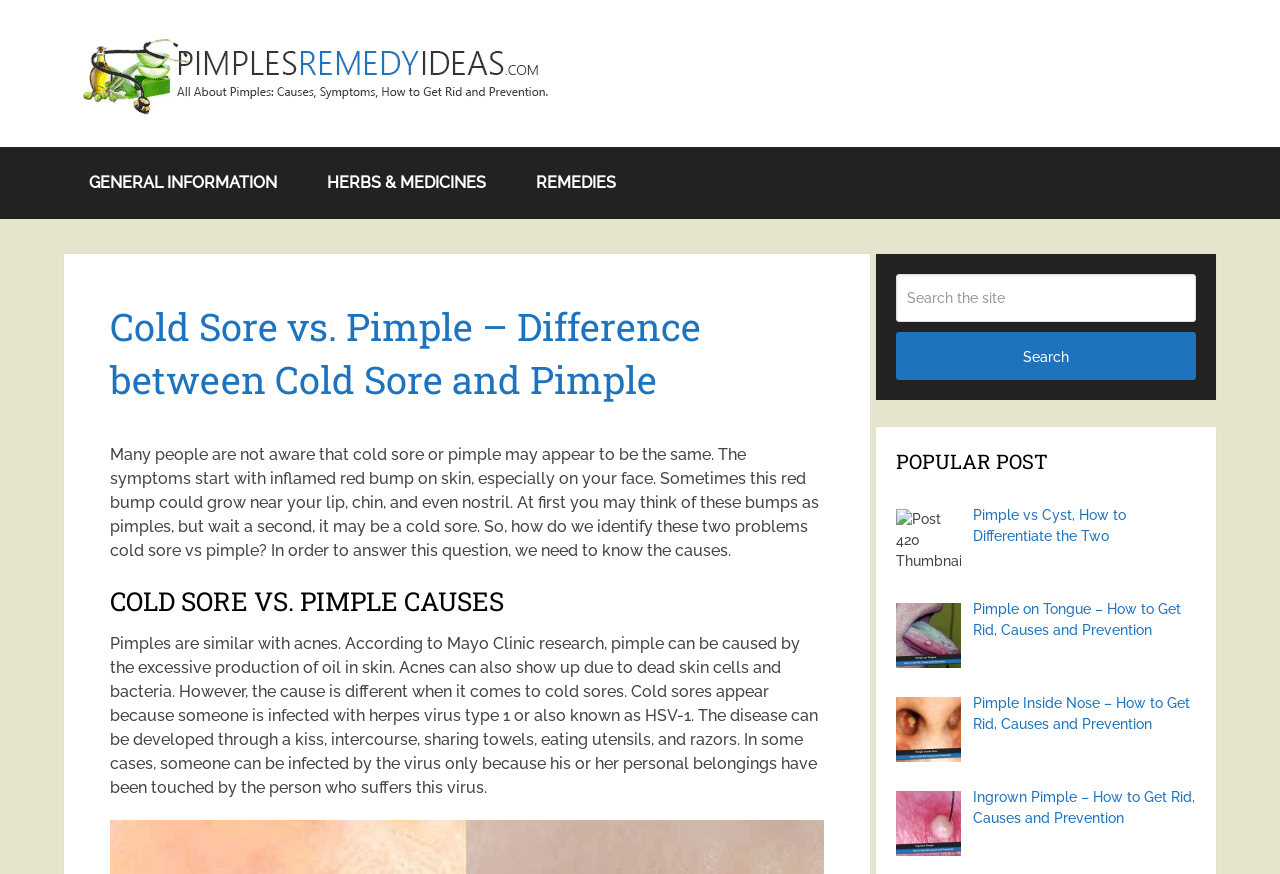Please find and report the primary heading text from the webpage.

Cold Sore vs. Pimple – Difference between Cold Sore and Pimple